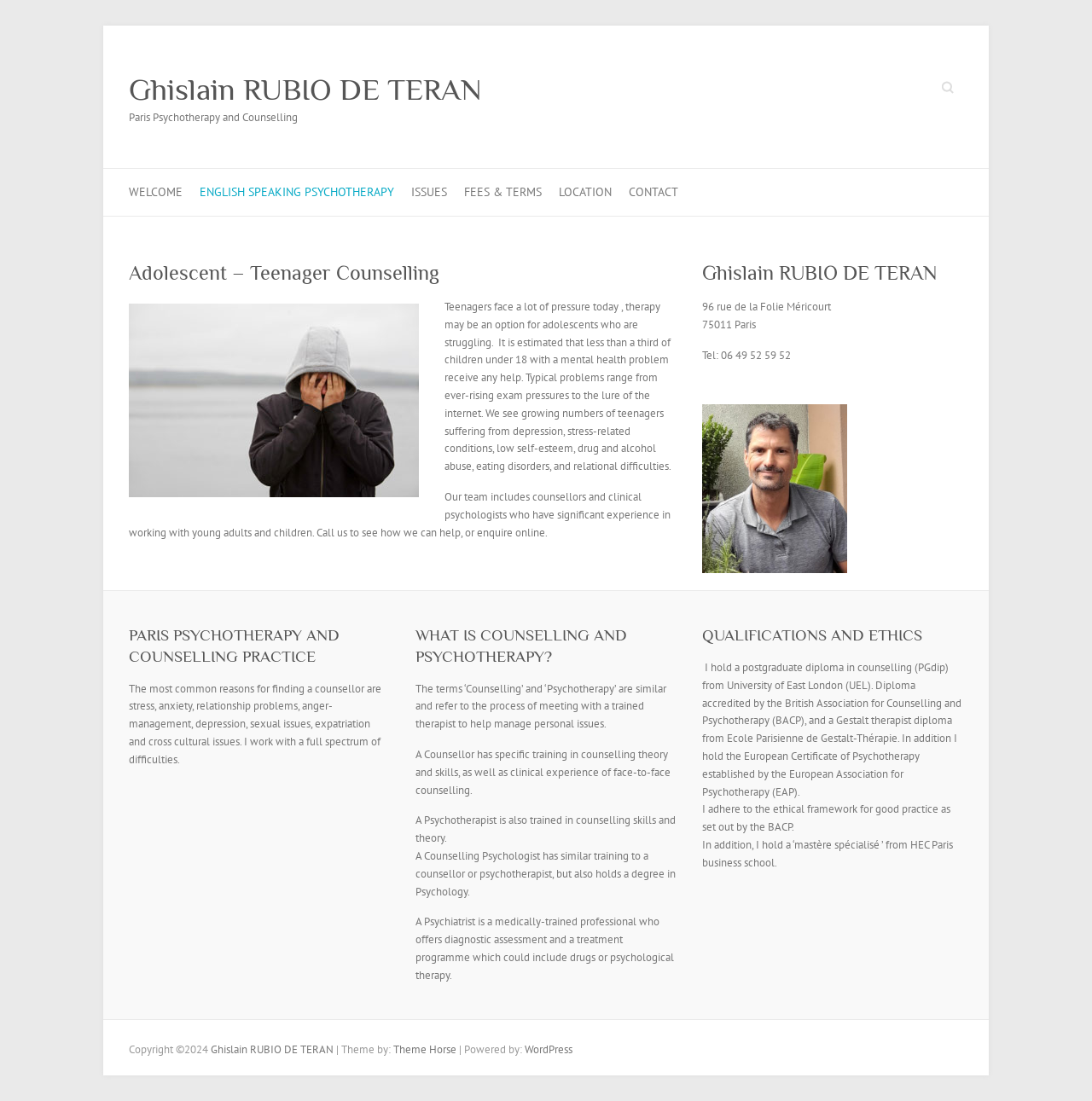Can you find the bounding box coordinates for the element that needs to be clicked to execute this instruction: "Read about adolescent counselling"? The coordinates should be given as four float numbers between 0 and 1, i.e., [left, top, right, bottom].

[0.118, 0.235, 0.619, 0.271]